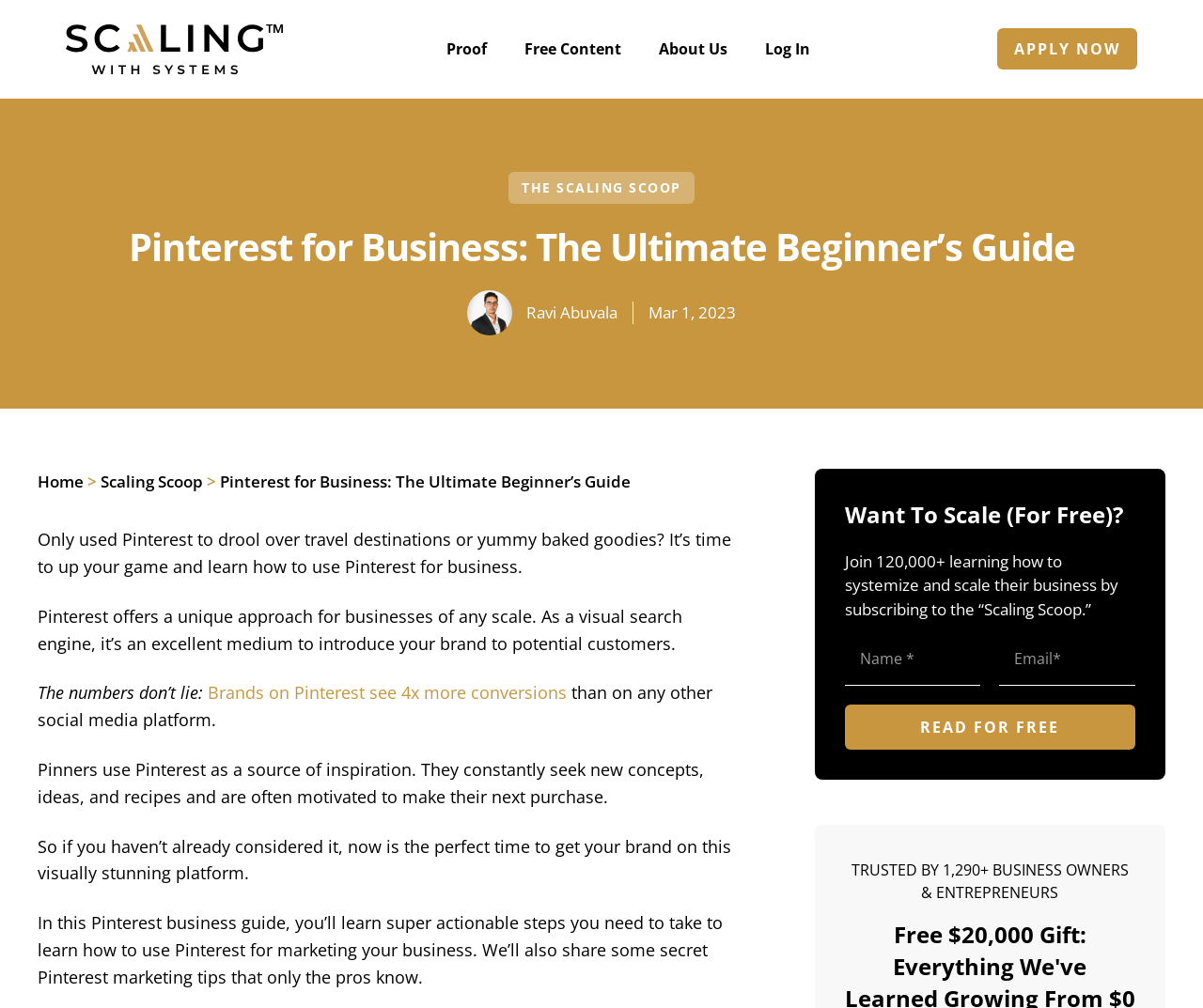Illustrate the webpage thoroughly, mentioning all important details.

This webpage is about using Pinterest for business, with a focus on guiding beginners. At the top, there is a navigation bar with links to "Proof", "Free Content", "About Us", and "Log In". On the right side of the navigation bar, there is a prominent "APPLY NOW" link. Below the navigation bar, there is a large heading that reads "Pinterest for Business: The Ultimate Beginner's Guide".

To the right of the heading, there is a button labeled "THE SCALING SCOOP". Below the heading, there is a section with a link to the author's profile, Ravi Abuvala, accompanied by a small image of him. The section also displays the date "Mar 1, 2023".

On the left side of the page, there is a sidebar with links to "Home", "Scaling Scoop", and the current page, "Pinterest for Business: The Ultimate Beginner's Guide". Below the sidebar, there is a block of text that introduces the concept of using Pinterest for business, highlighting its unique approach and potential for conversions.

The main content of the page is divided into sections, with headings and paragraphs of text that provide guidance on using Pinterest for marketing. There are also links to additional resources, such as "Brands on Pinterest see 4x more conversions".

Towards the bottom of the page, there is a section with a heading "Want To Scale (For Free)?" and a call-to-action to join a newsletter, "The Scaling Scoop". The section includes a textbox to enter a name and email address, and a button to submit the information. Below this section, there is a testimonial from 1,290+ business owners and entrepreneurs who trust the resource.